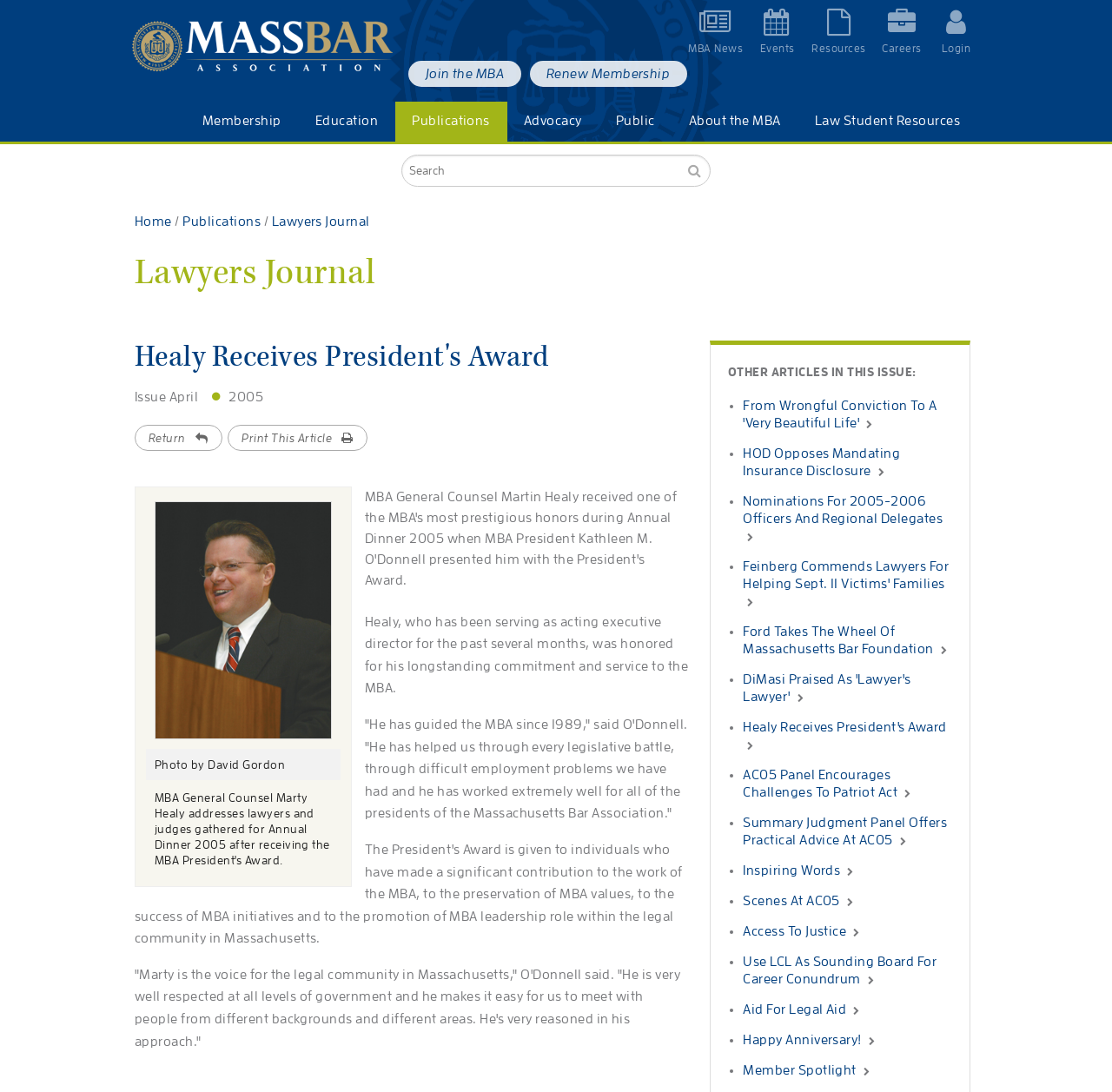How many links are there under 'About the MBA'?
Using the image, answer in one word or phrase.

5